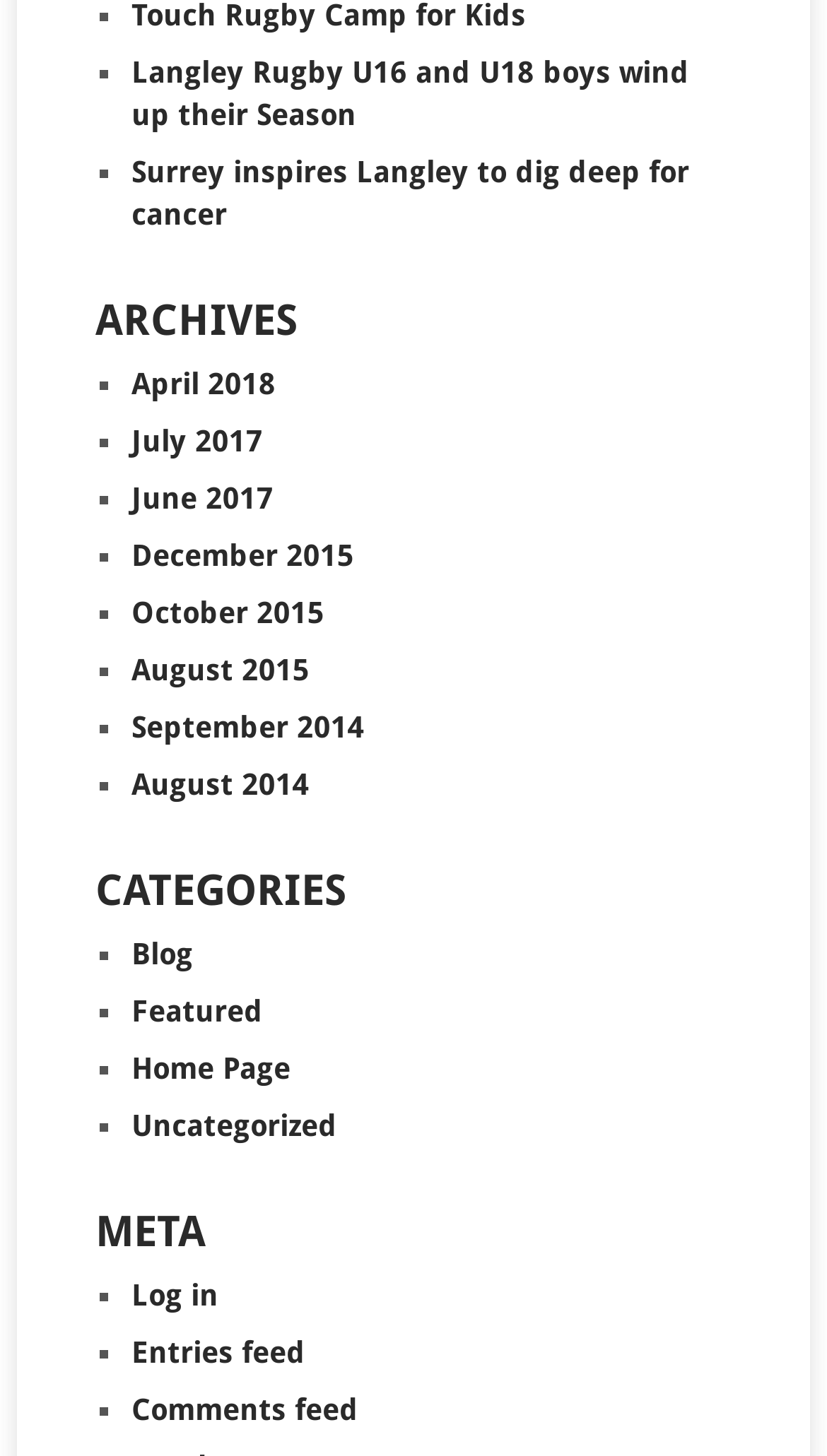Select the bounding box coordinates of the element I need to click to carry out the following instruction: "Log in".

[0.159, 0.878, 0.264, 0.901]